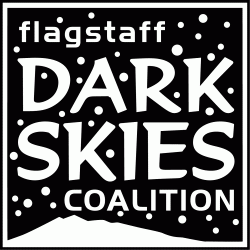Using the elements shown in the image, answer the question comprehensively: What does the logo symbolize?

The logo features decorative elements like snowflakes or stars surrounding the text, which symbolizes the dark, star-filled skies that the coalition aims to protect, reflecting the city's efforts in establishing itself as the world's first International Dark Sky City.